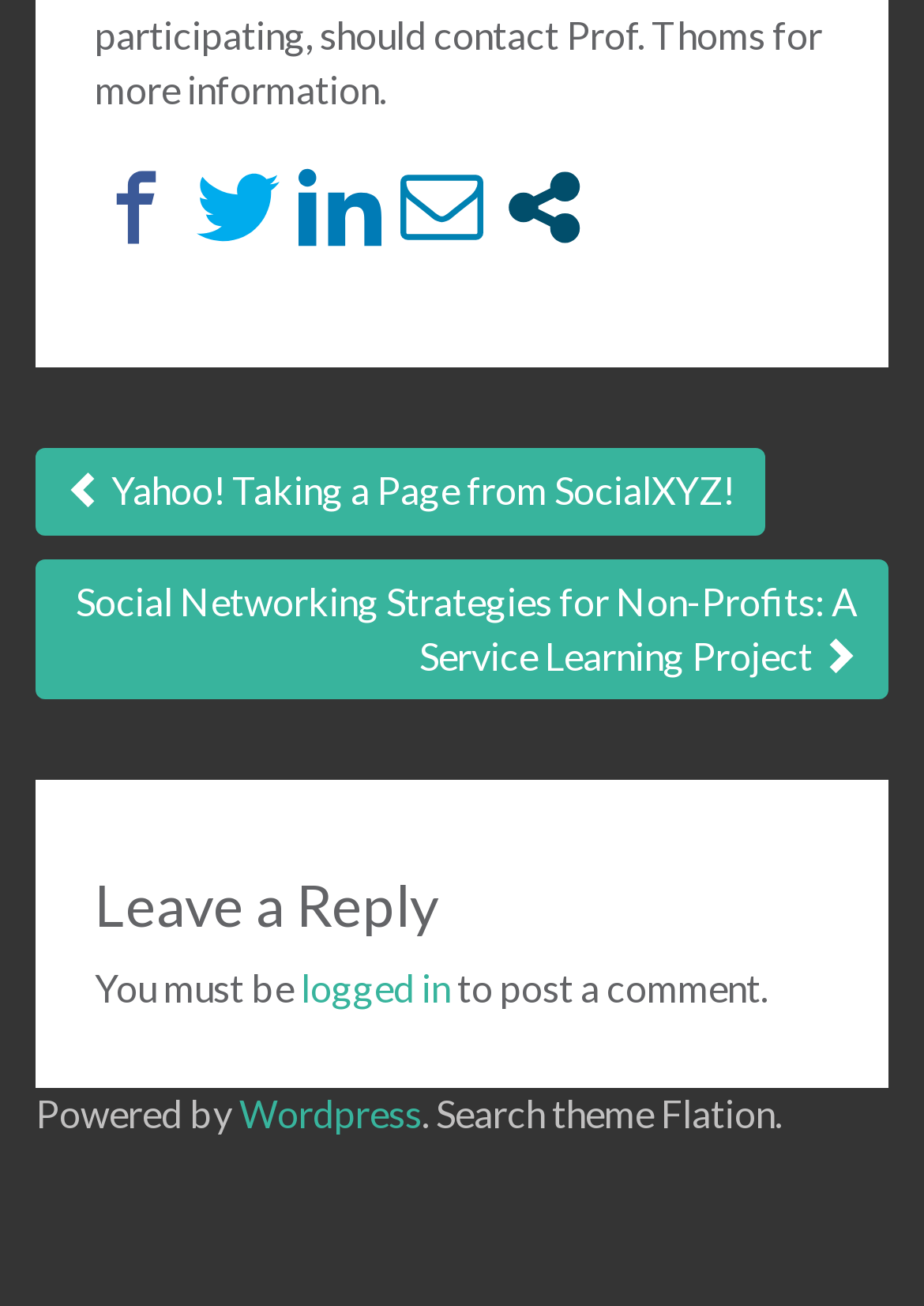Please pinpoint the bounding box coordinates for the region I should click to adhere to this instruction: "Visit Wordpress".

[0.259, 0.834, 0.456, 0.869]